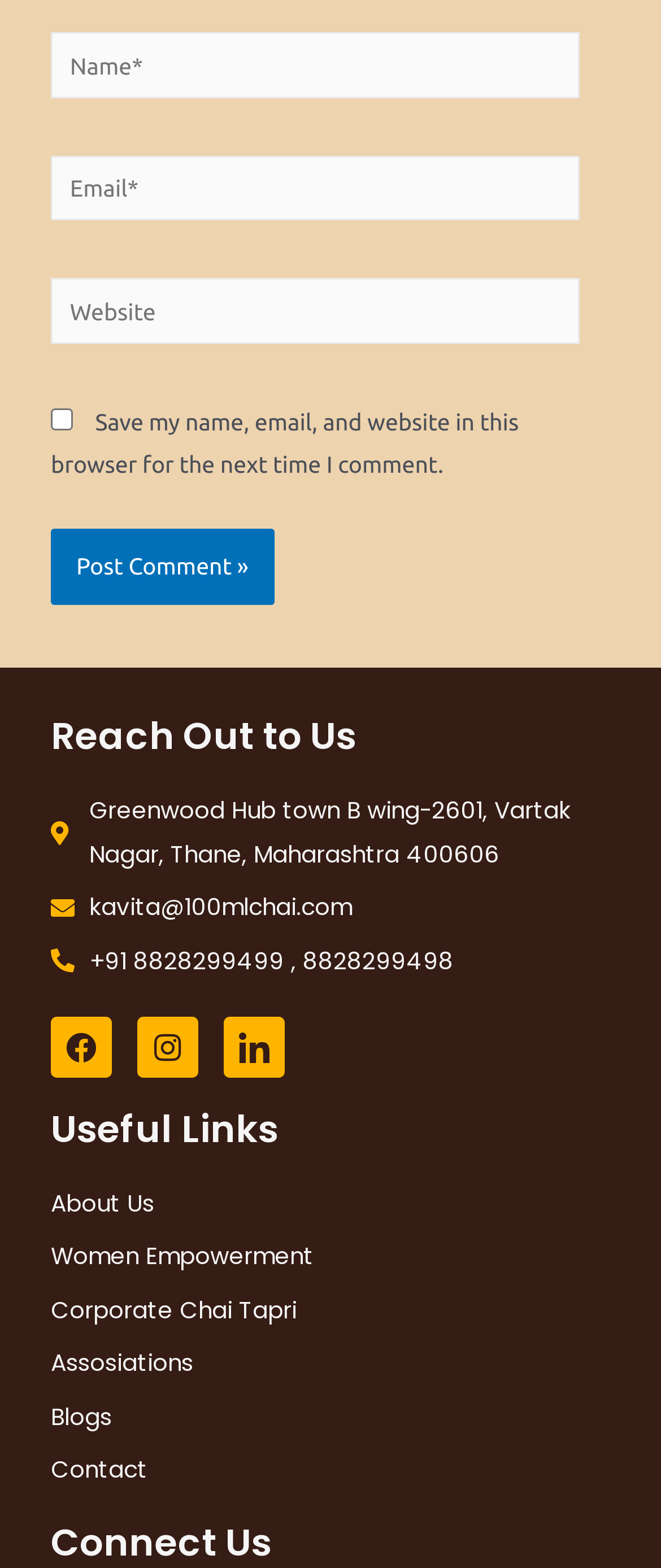Analyze the image and answer the question with as much detail as possible: 
How many social media links are there?

I counted the number of social media links by looking at the link elements that contain icons, which are Facebook, Instagram, and LinkedIn, so there are 3 social media links.